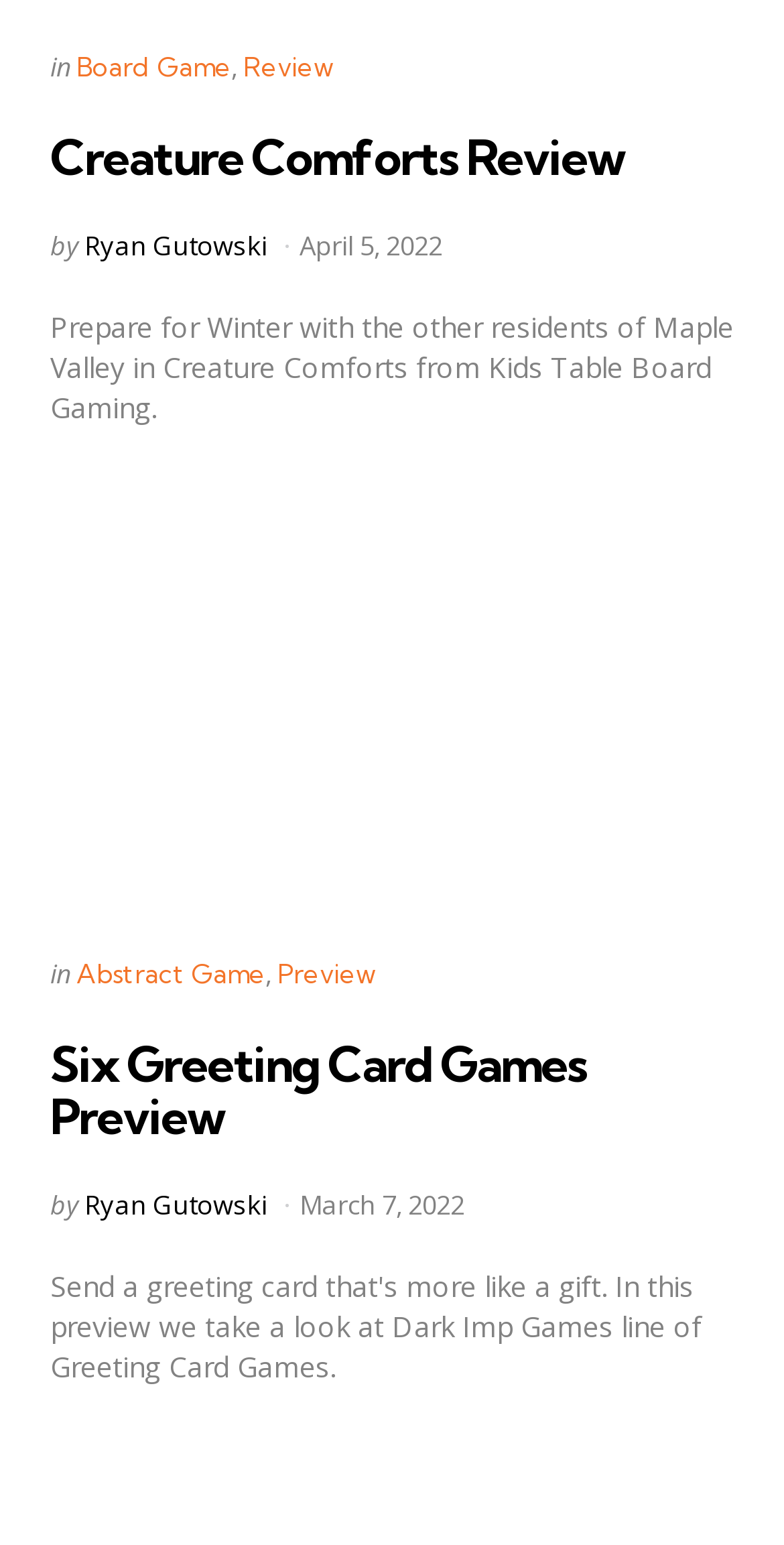Please find the bounding box coordinates of the element that must be clicked to perform the given instruction: "Visit the 'Abstract Game' category". The coordinates should be four float numbers from 0 to 1, i.e., [left, top, right, bottom].

[0.097, 0.619, 0.338, 0.64]